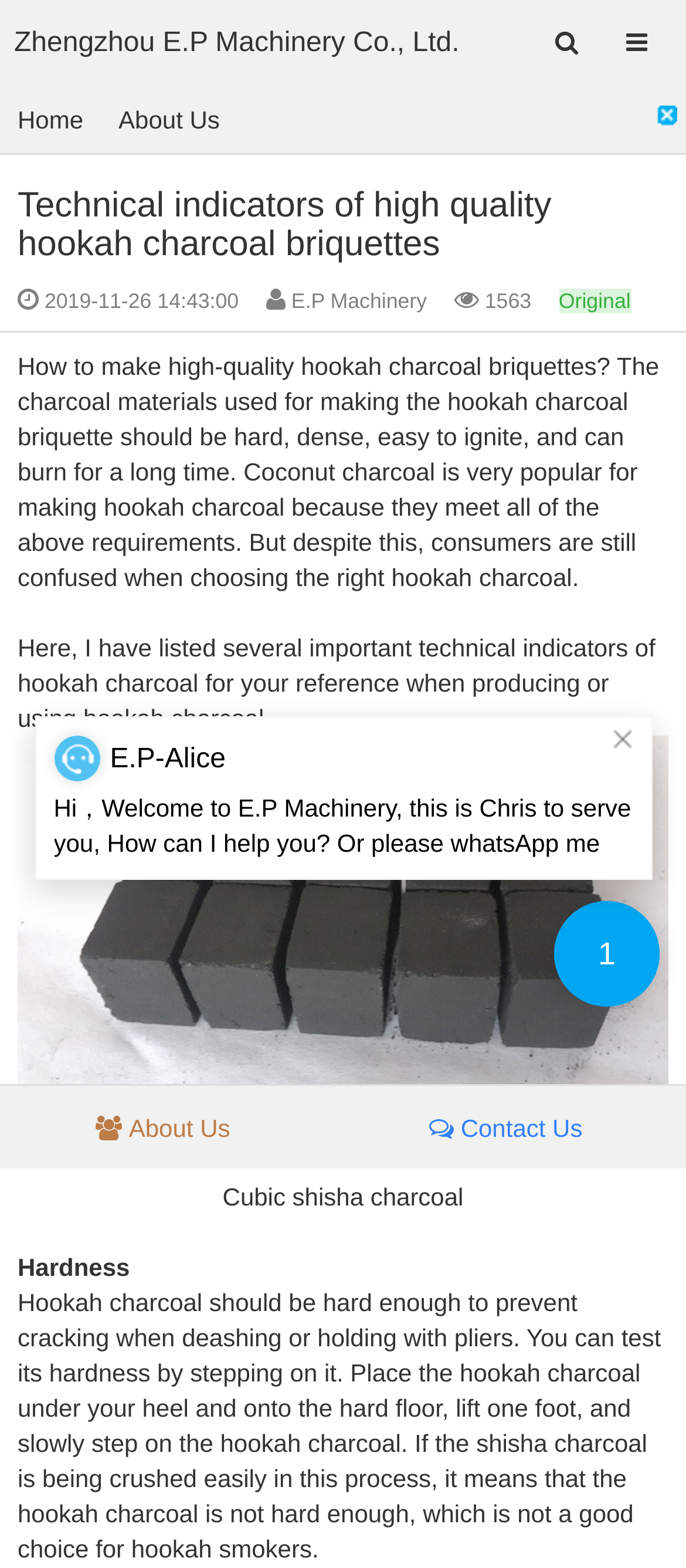Please identify the coordinates of the bounding box that should be clicked to fulfill this instruction: "Click the Home button".

[0.0, 0.054, 0.147, 0.099]